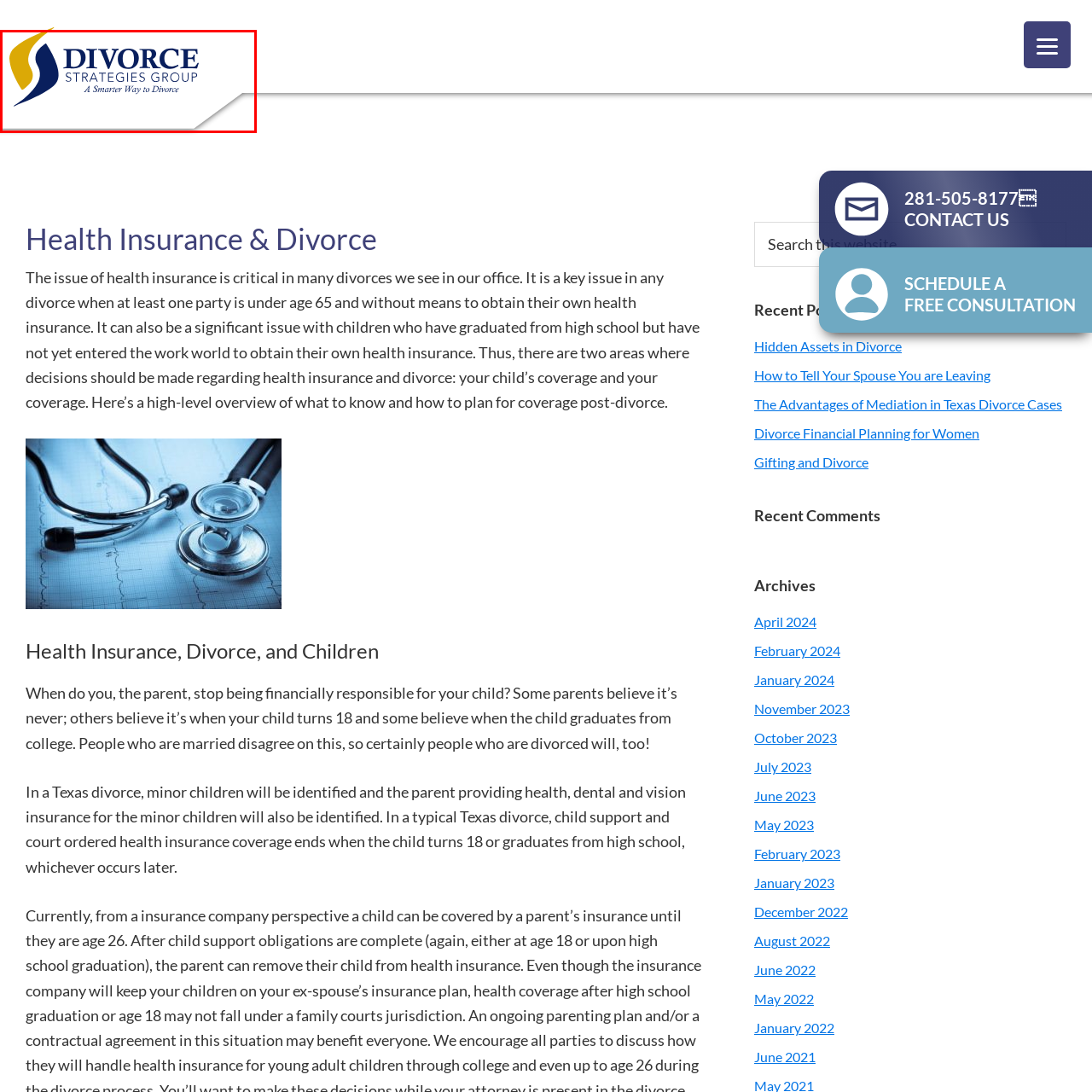Explain in detail the content of the image enclosed by the red outline.

The image showcases the logo of the "Divorce Strategies Group," prominently featuring the name in bold letters. The design incorporates a modern aesthetic with a swirl graphic in yellow and blue, symbolizing a thoughtful and strategic approach to the complexities of divorce. Below the name, the tagline "A Smarter Way to Divorce" reinforces the group’s commitment to providing informed and efficient strategies for individuals navigating divorce proceedings. This logo serves as a visual representation of their core mission to assist clients in making educated decisions during a challenging time.